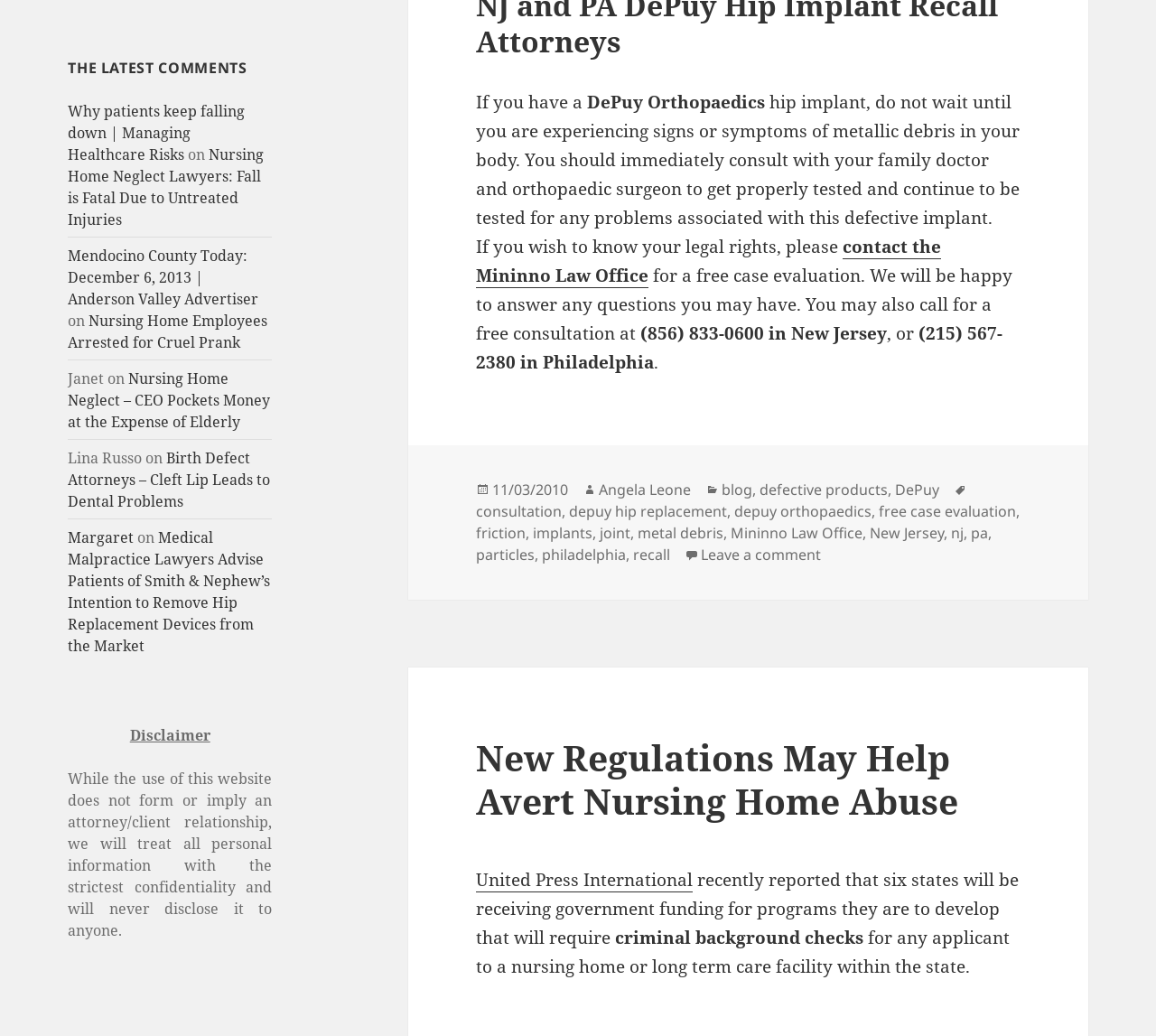What is the category of the blog post about DePuy Orthopaedics Hip Implant?
Craft a detailed and extensive response to the question.

I found the category by looking at the footer section of the webpage, where it says 'Categories' followed by a list of links, including 'defective products'.